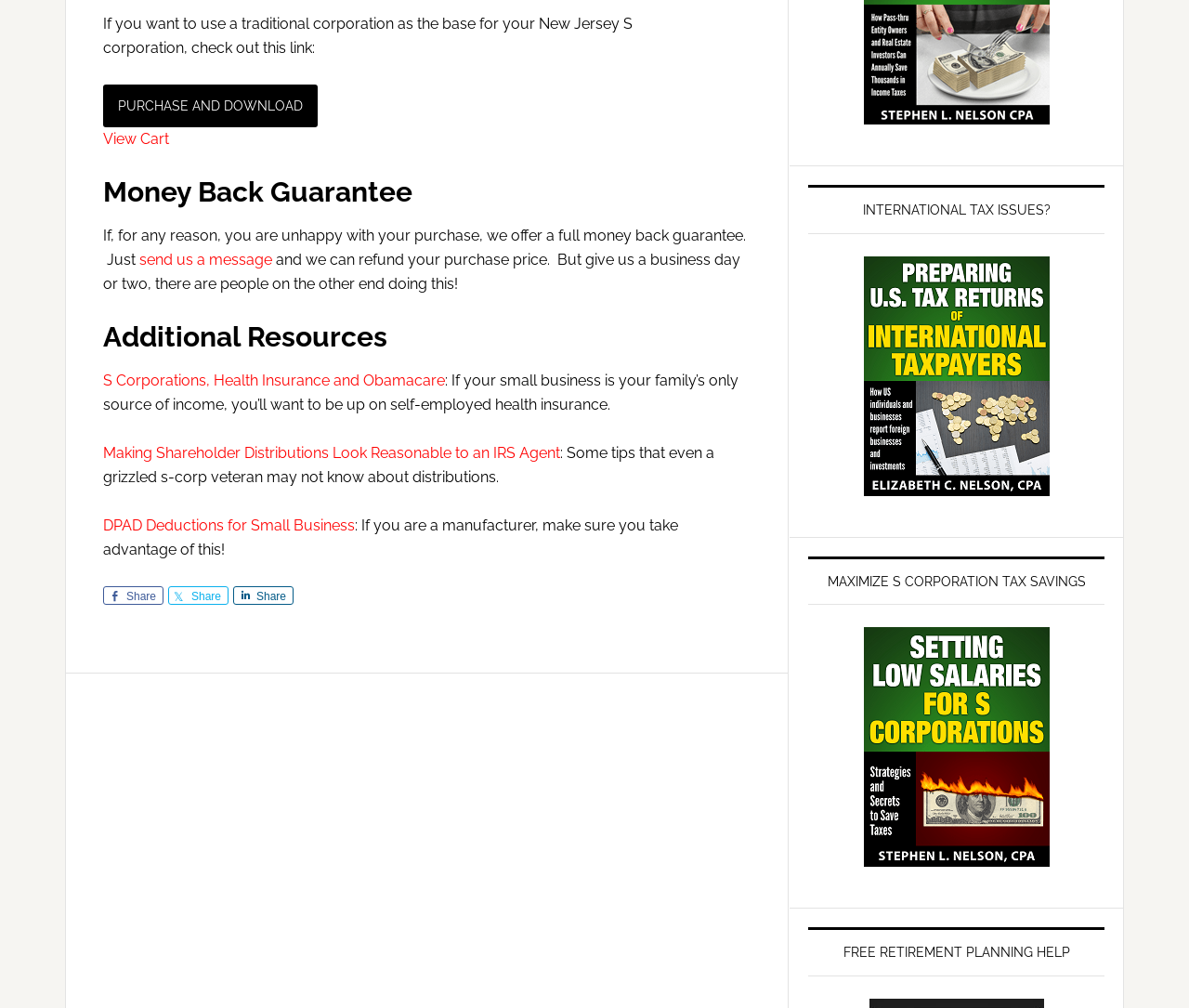Identify the coordinates of the bounding box for the element that must be clicked to accomplish the instruction: "Send us a message".

[0.117, 0.248, 0.229, 0.266]